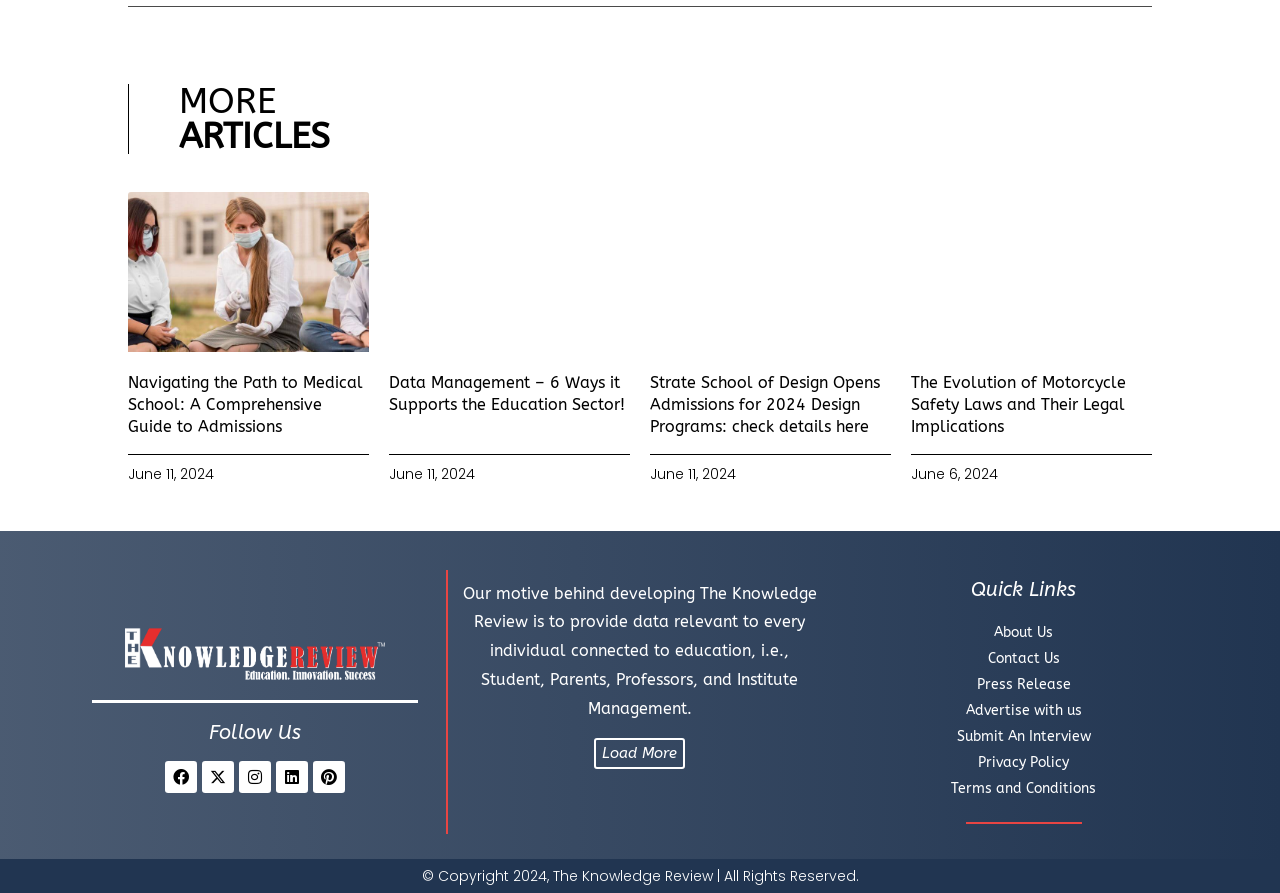What is the title of the first article?
Please analyze the image and answer the question with as much detail as possible.

The first article is identified by its heading 'Navigating the Path to Medical School: A Comprehensive Guide to Admissions' and has an image with the text 'Medical School', so the title of the first article is 'Medical School'.